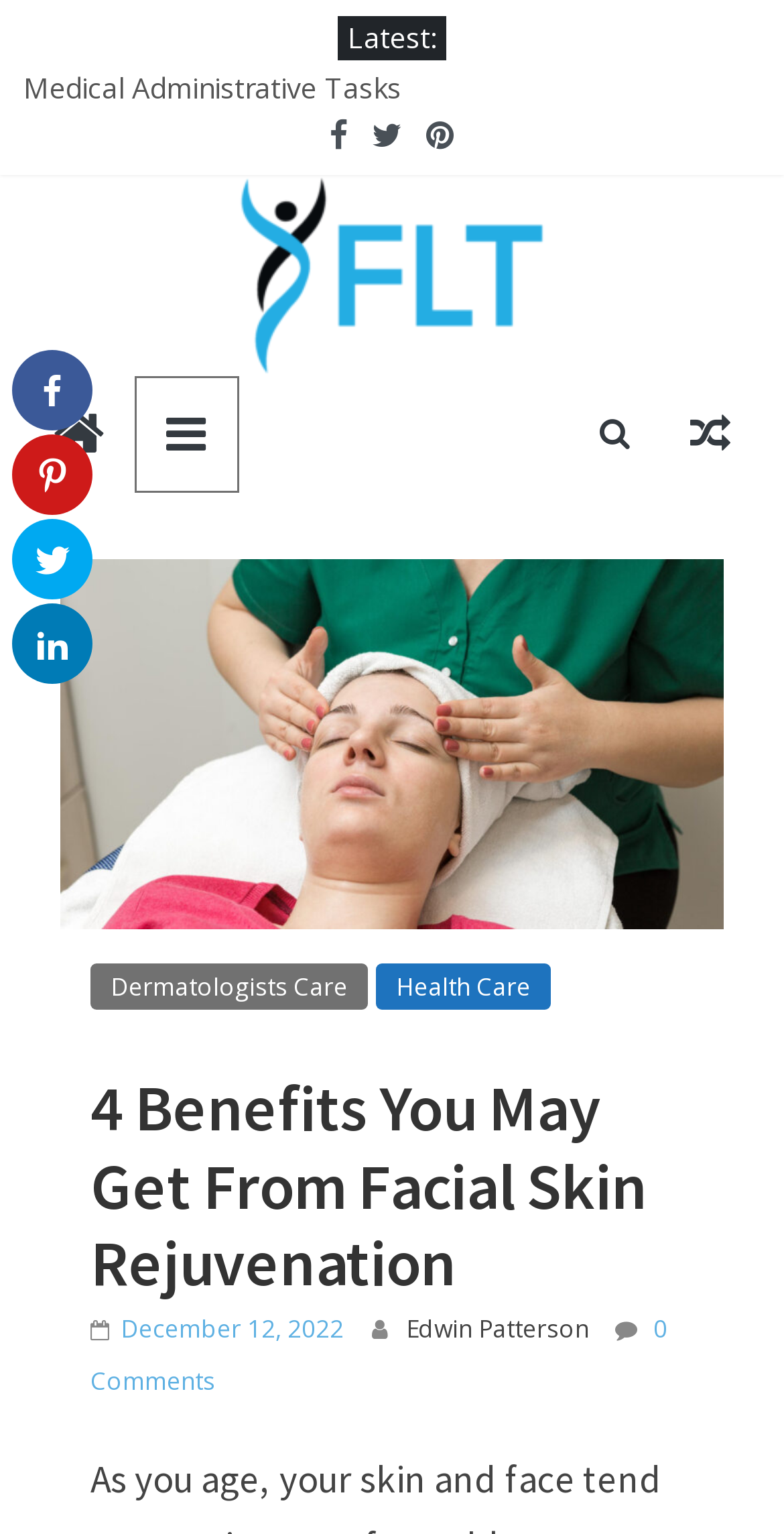Identify the bounding box coordinates for the element that needs to be clicked to fulfill this instruction: "Click on the latest news". Provide the coordinates in the format of four float numbers between 0 and 1: [left, top, right, bottom].

[0.444, 0.012, 0.556, 0.037]